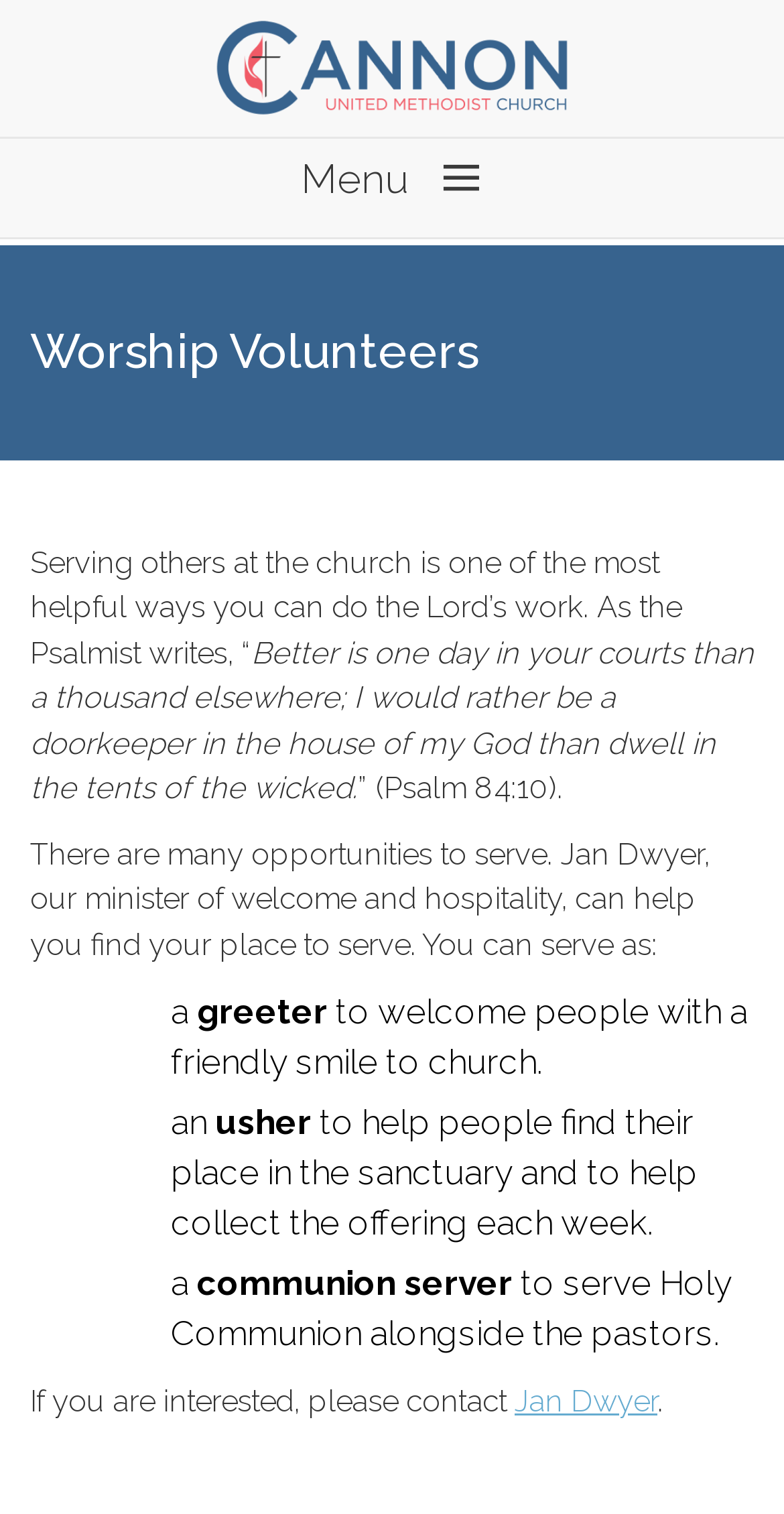Construct a comprehensive caption that outlines the webpage's structure and content.

The webpage is about Worship Volunteers at Cannon United Methodist Church. At the top, there is a heading with the church's name, accompanied by a link and an image with the same name. To the right of this heading, there is a link labeled "Menu ≡". Below the church's name, there is a heading "Worship Volunteers" followed by a paragraph of text that explains the importance of serving others at the church, quoting Psalm 84:10.

Below this paragraph, there is a list of opportunities to serve, including being a greeter, usher, or communion server. Each of these roles is described in a brief sentence. The list is indented under the "Worship Volunteers" heading, indicating that it is a subcategory of volunteer opportunities.

At the bottom of the page, there is a sentence encouraging interested individuals to contact Jan Dwyer, who is the minister of welcome and hospitality. The sentence includes a link to contact Jan Dwyer. Overall, the webpage provides information about volunteer opportunities at Cannon United Methodist Church, with a focus on worship-related roles.